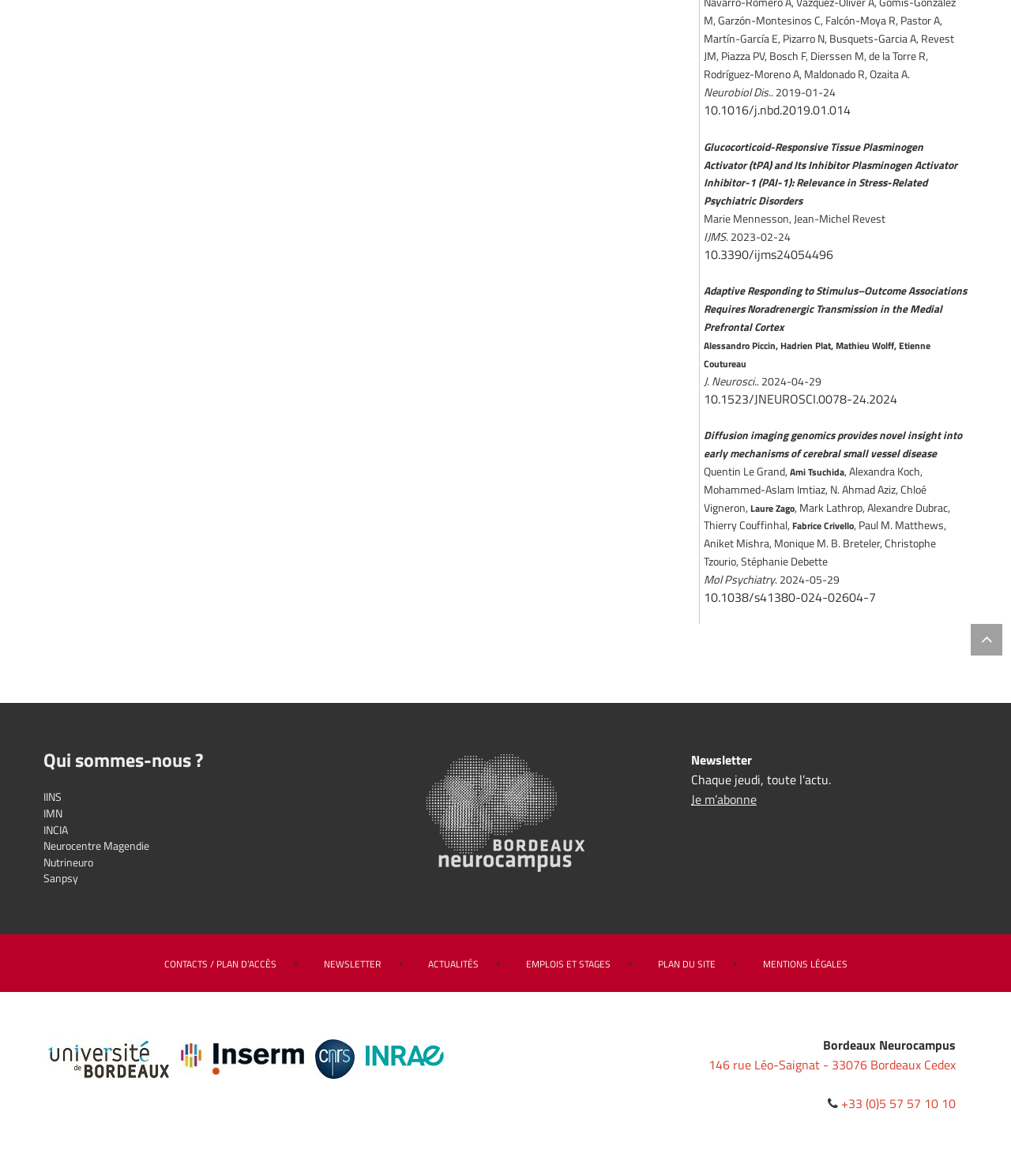Pinpoint the bounding box coordinates of the area that must be clicked to complete this instruction: "View the actualités".

[0.423, 0.813, 0.473, 0.826]